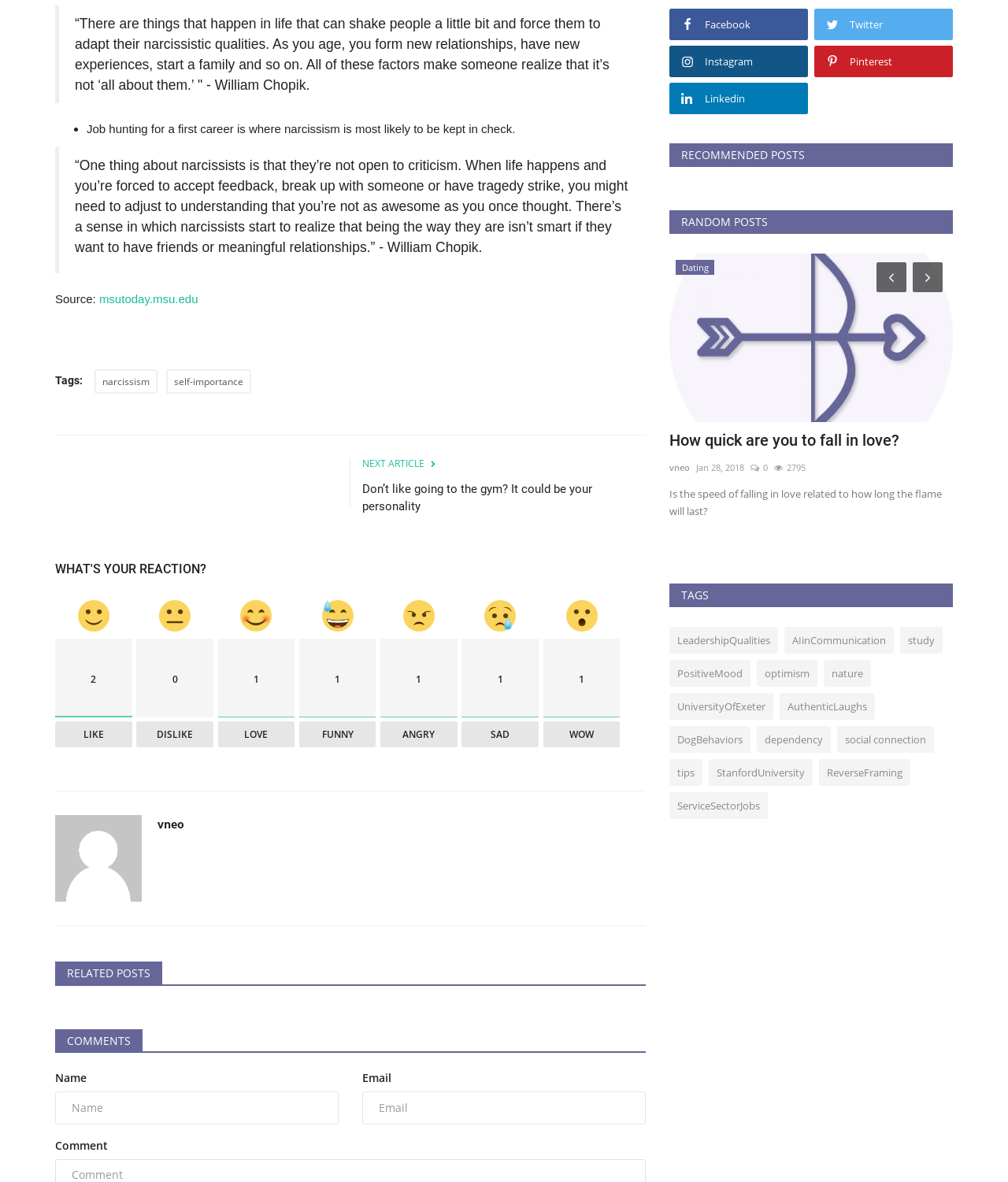Provide the bounding box coordinates of the UI element this sentence describes: "parent_node: Name name="name" placeholder="Name"".

[0.055, 0.923, 0.336, 0.951]